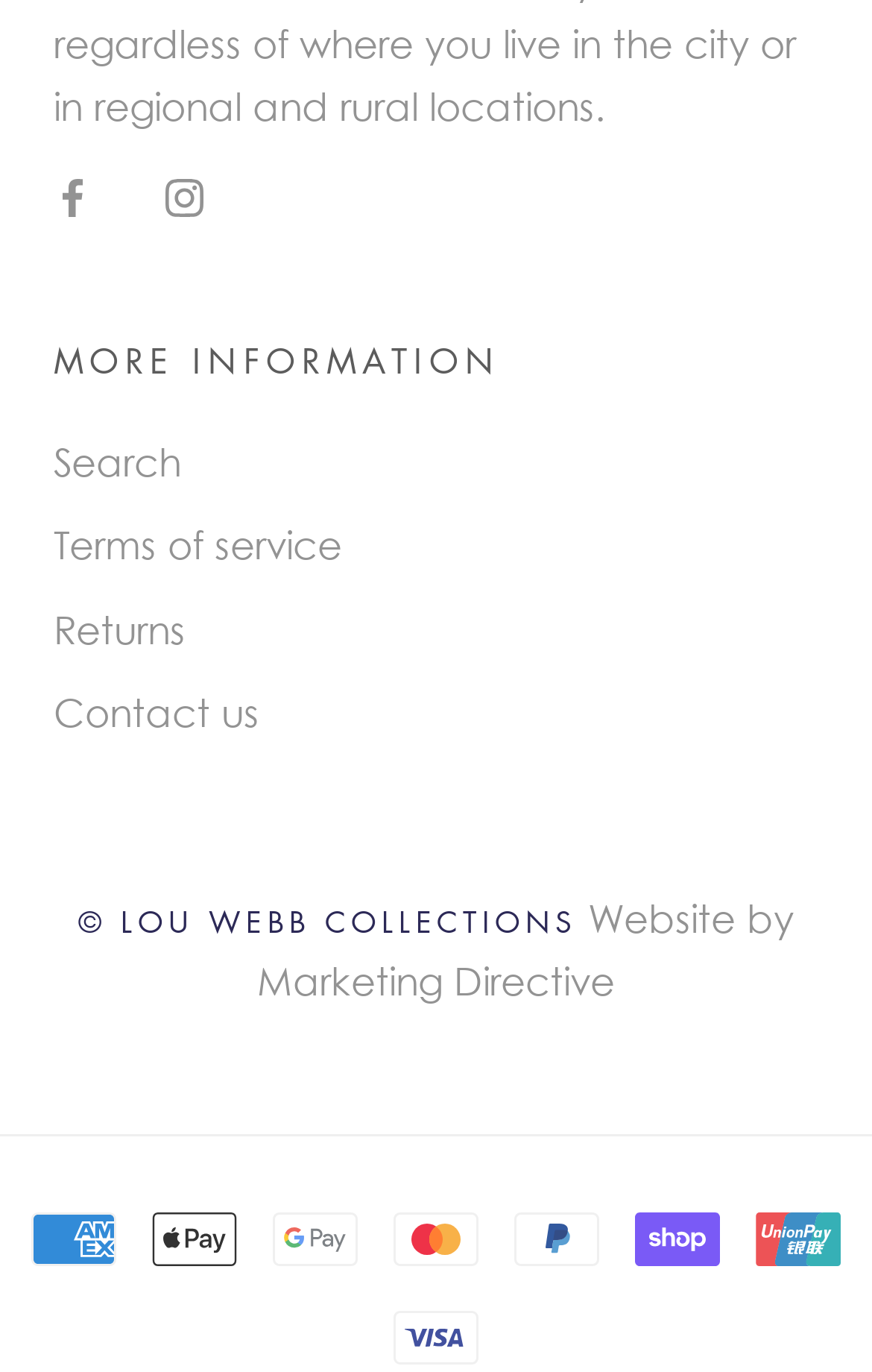What is below the 'Terms of service' link?
Analyze the image and provide a thorough answer to the question.

By comparing the y1, y2 coordinates of the elements, I found that the 'Returns' link has a larger y1 value than the 'Terms of service' link, which means it is below the 'Terms of service' link.